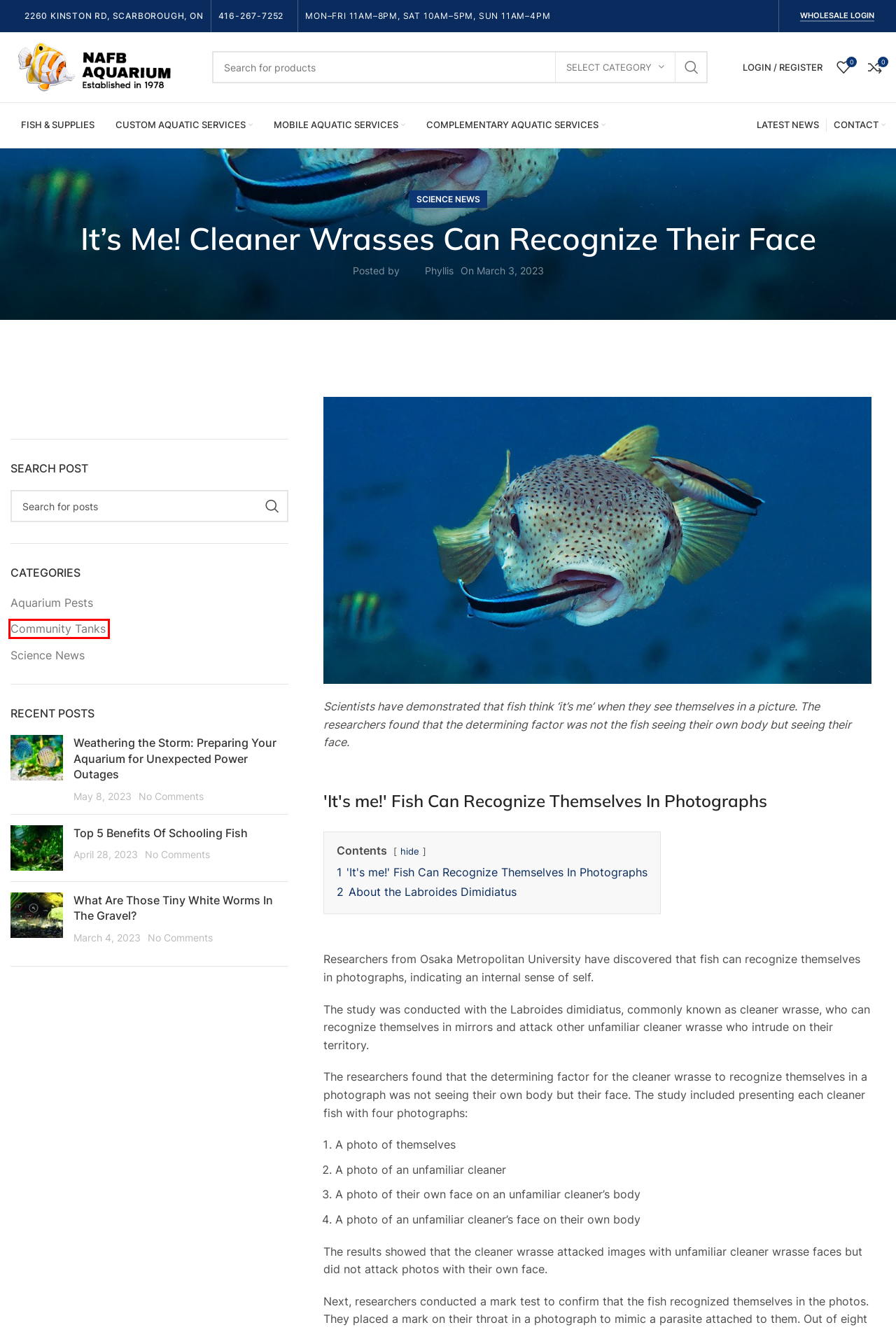Inspect the screenshot of a webpage with a red rectangle bounding box. Identify the webpage description that best corresponds to the new webpage after clicking the element inside the bounding box. Here are the candidates:
A. Community Tanks – NAFB AQUARIUM
B. Aquarium Pests – NAFB AQUARIUM
C. Top 5 Benefits Of Schooling Fish – NAFB AQUARIUM
D. Science News – NAFB AQUARIUM
E. Wishlist – NAFB AQUARIUM
F. My account – NAFB AQUARIUM
G. Compare – NAFB AQUARIUM
H. Phyllis – NAFB AQUARIUM

A